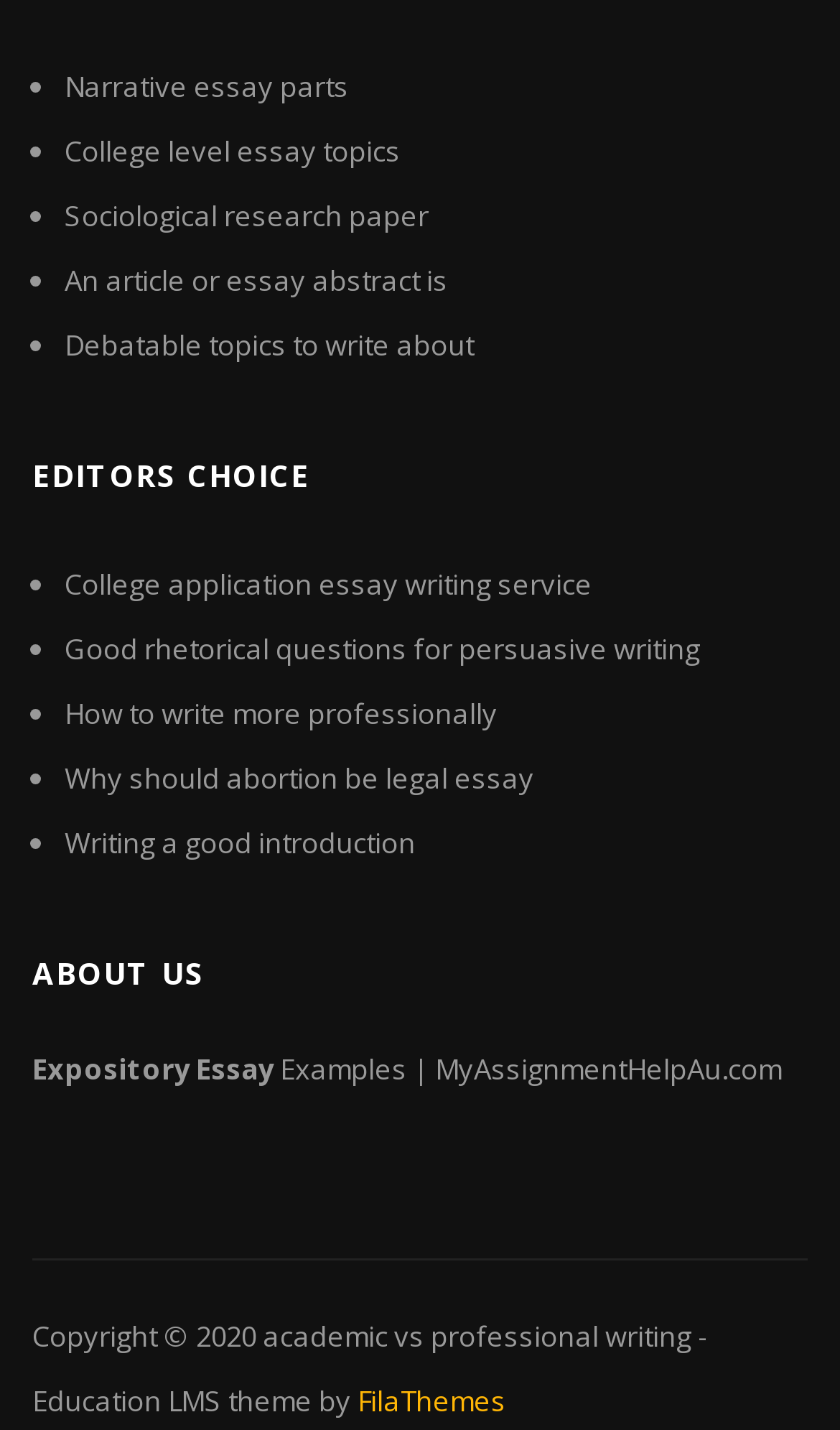Locate the bounding box coordinates of the clickable area needed to fulfill the instruction: "Click on 'Narrative essay parts'".

[0.077, 0.047, 0.415, 0.074]